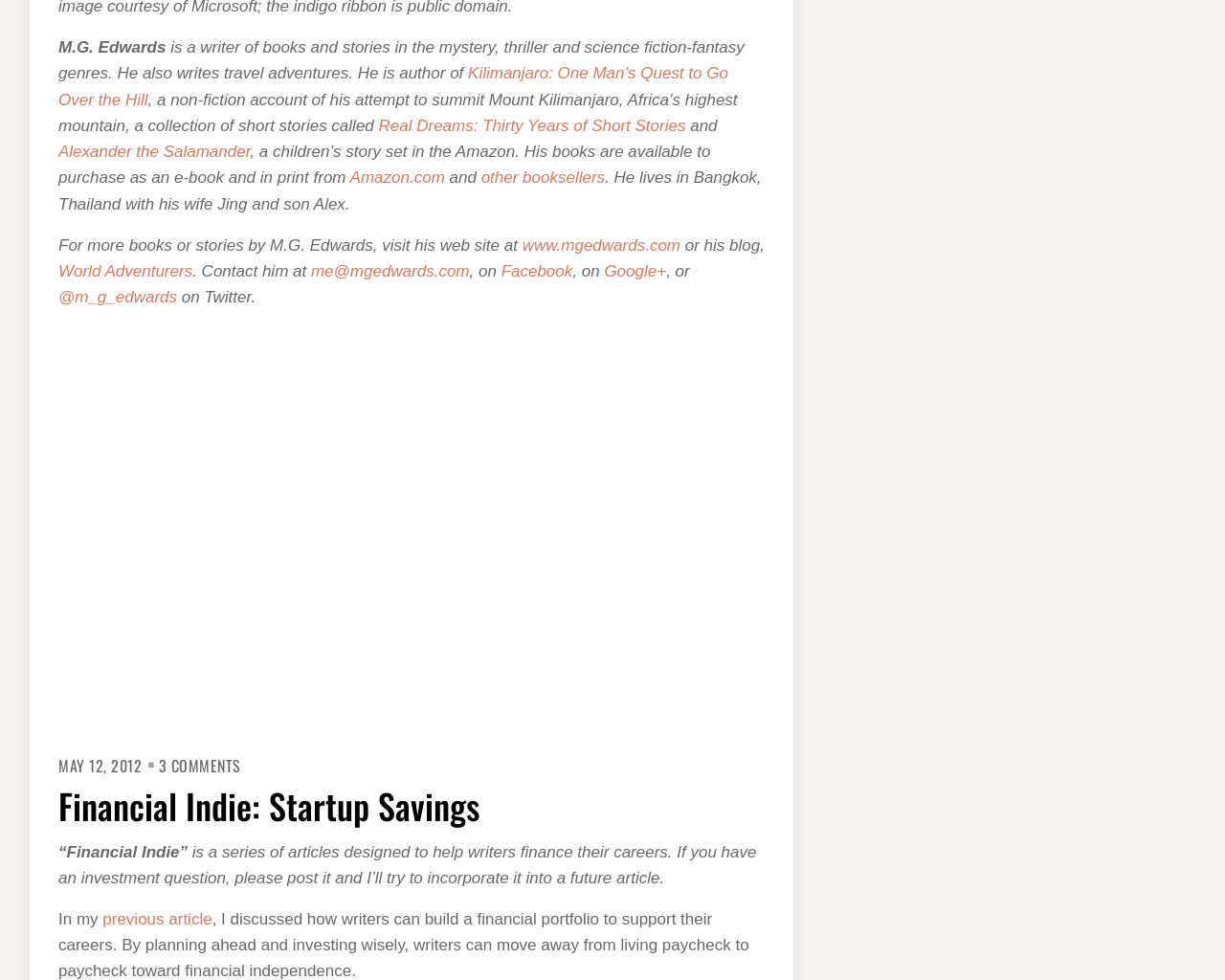Determine the bounding box coordinates for the element that should be clicked to follow this instruction: "read about Financial Indie: Startup Savings". The coordinates should be given as four float numbers between 0 and 1, in the format [left, top, right, bottom].

[0.048, 0.796, 0.391, 0.848]